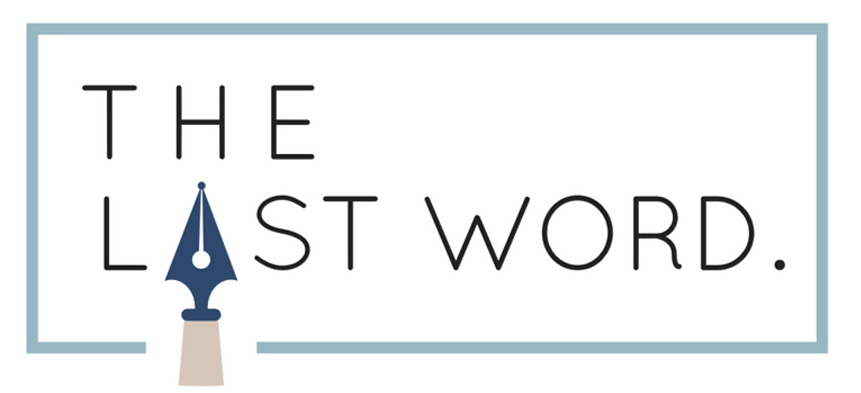Generate a detailed caption that describes the image.

The image showcases the logo for "The Last Word," an independent online blog created by students at Tanglin Trust School. The design features a sophisticated blend of typography and graphic elements, highlighting a fountain pen nib in navy blue atop a beige base, symbolizing writing and creativity. The title "THE LAST WORD." is prominently displayed in a modern font, with emphasis on clarity and elegance. Surrounding the title is a subtle light blue box that adds a touch of visual structure, enhancing the logo’s professional yet approachable feel. This logo encapsulates the blog's mission to offer insights and diverse perspectives on various topics, reflecting its core audience of student voices.